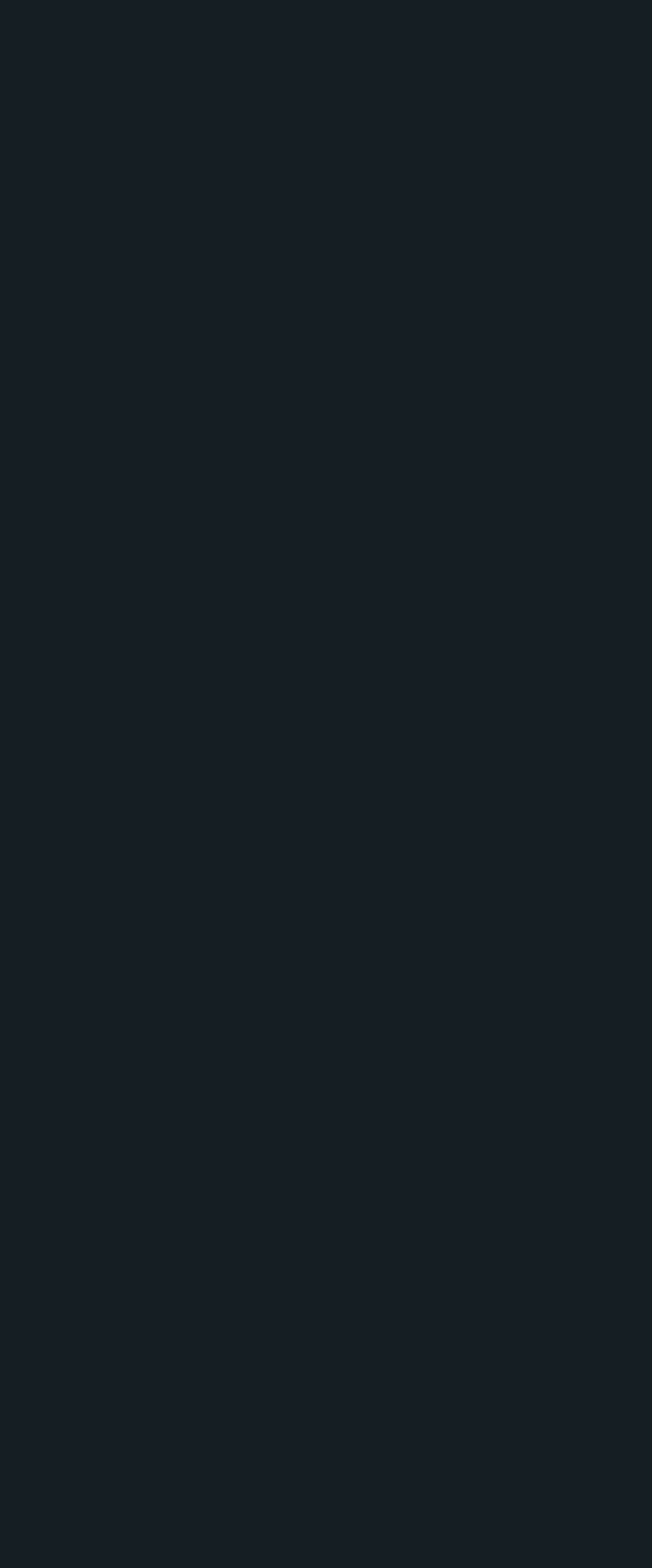Identify the bounding box coordinates for the UI element that matches this description: "EU Funding".

[0.077, 0.094, 0.377, 0.124]